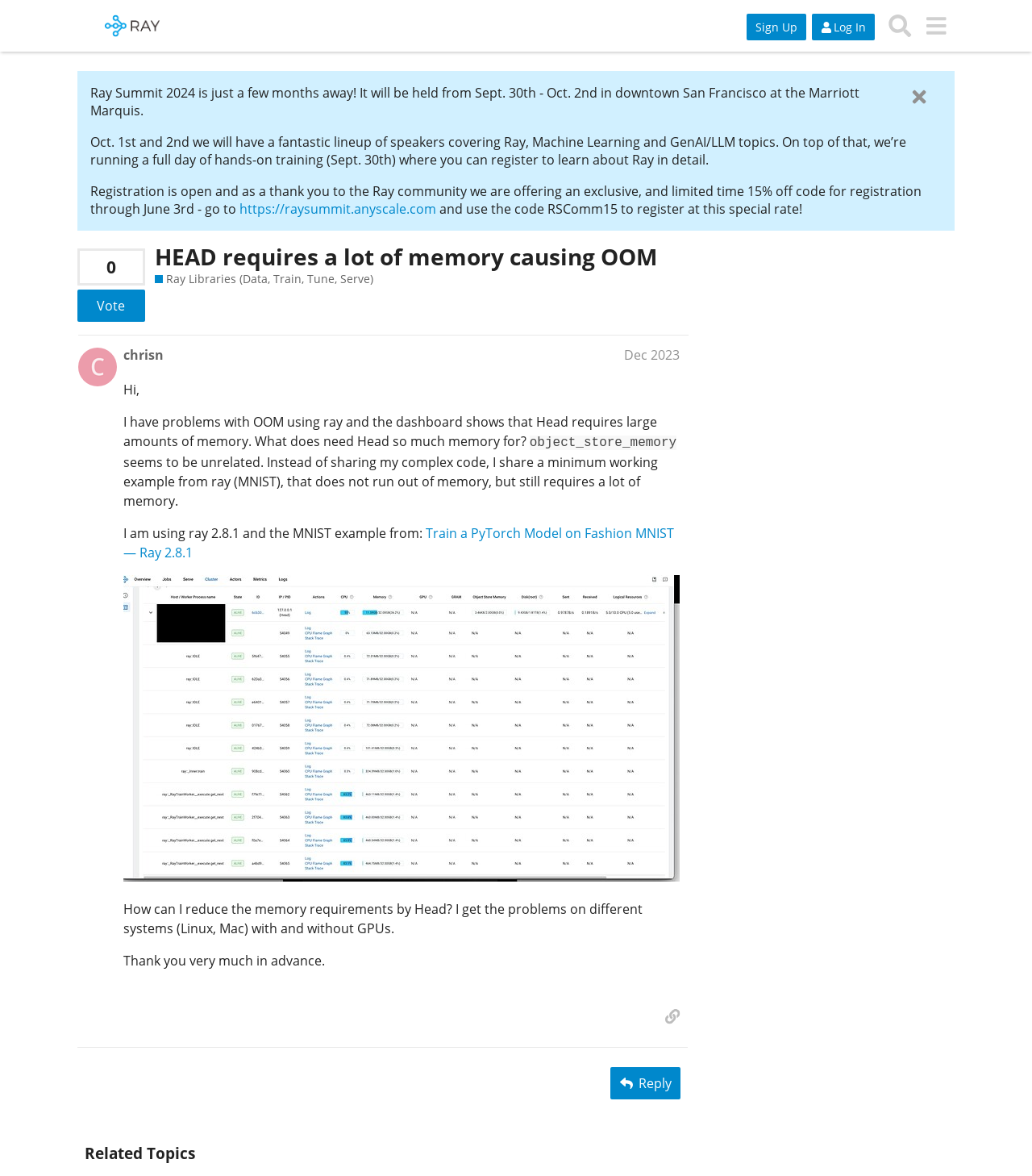Based on the element description "Blog", predict the bounding box coordinates of the UI element.

None